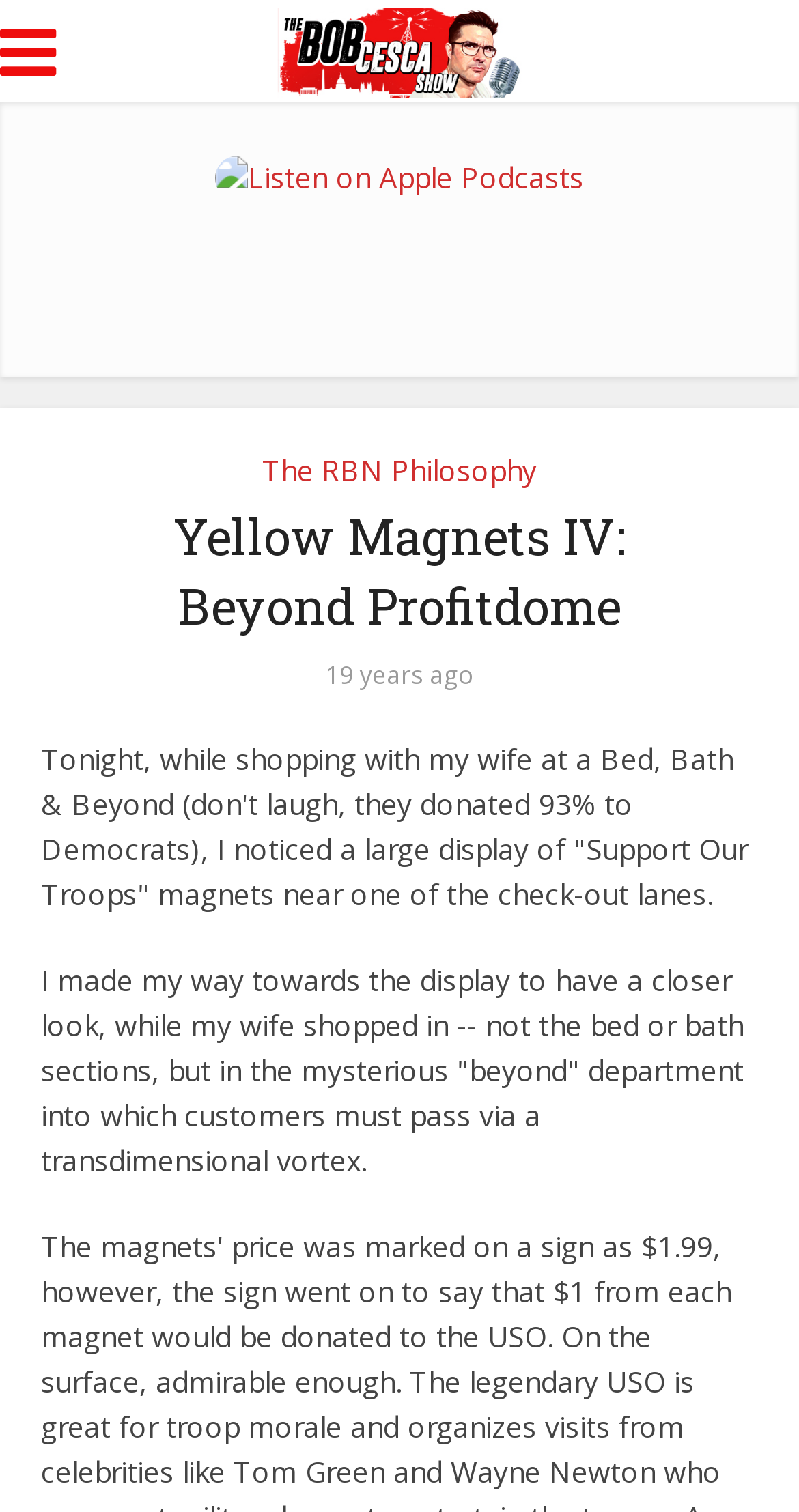Bounding box coordinates are specified in the format (top-left x, top-left y, bottom-right x, bottom-right y). All values are floating point numbers bounded between 0 and 1. Please provide the bounding box coordinate of the region this sentence describes: Phone

None